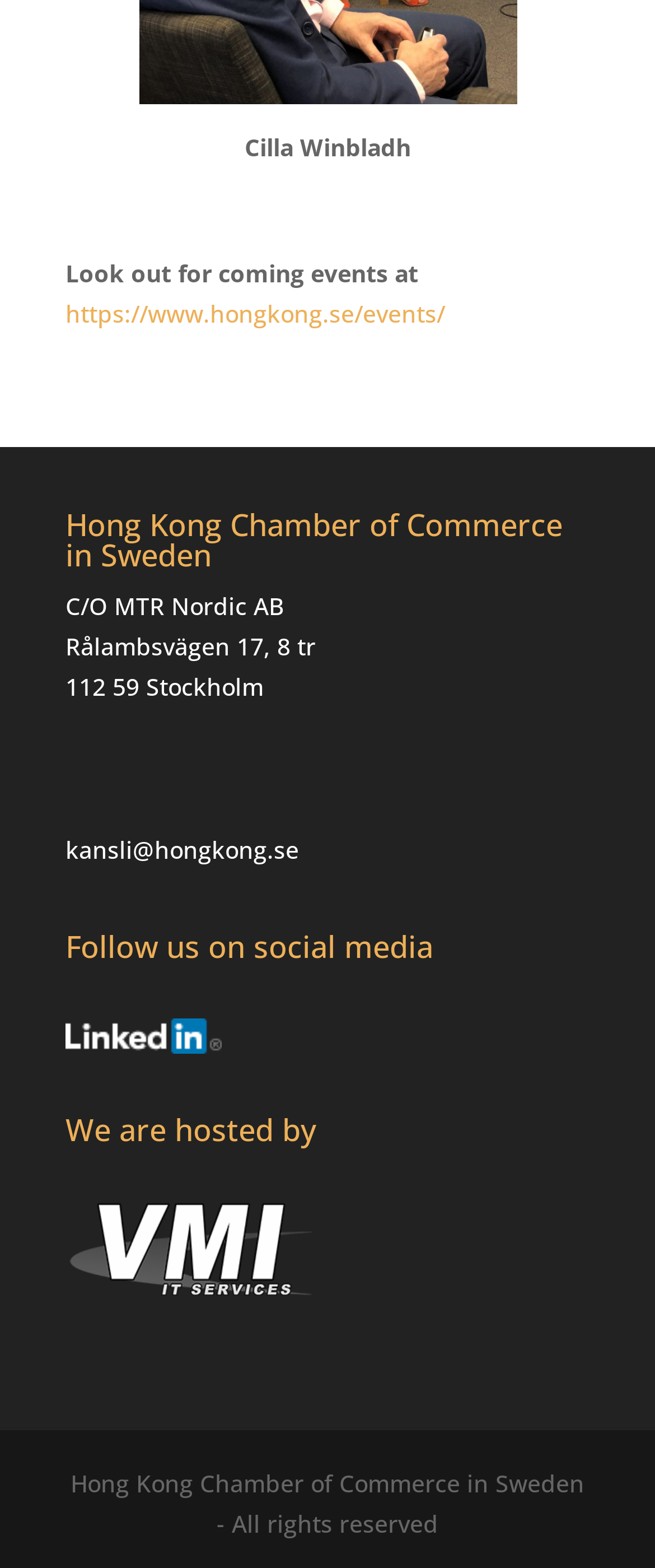Use a single word or phrase to answer this question: 
How many social media platforms are mentioned on the website?

Not specified